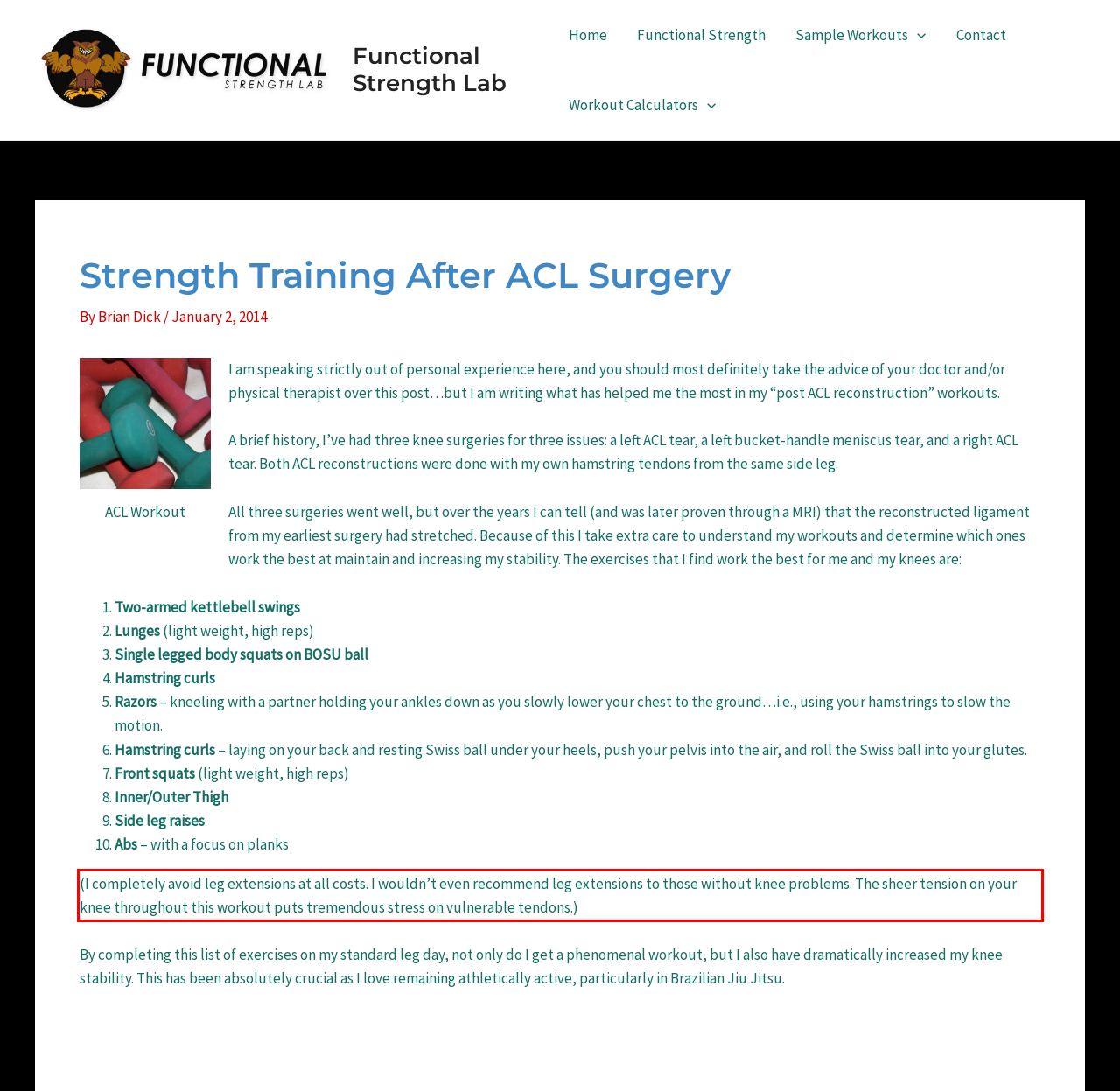Please perform OCR on the UI element surrounded by the red bounding box in the given webpage screenshot and extract its text content.

(I completely avoid leg extensions at all costs. I wouldn’t even recommend leg extensions to those without knee problems. The sheer tension on your knee throughout this workout puts tremendous stress on vulnerable tendons.)